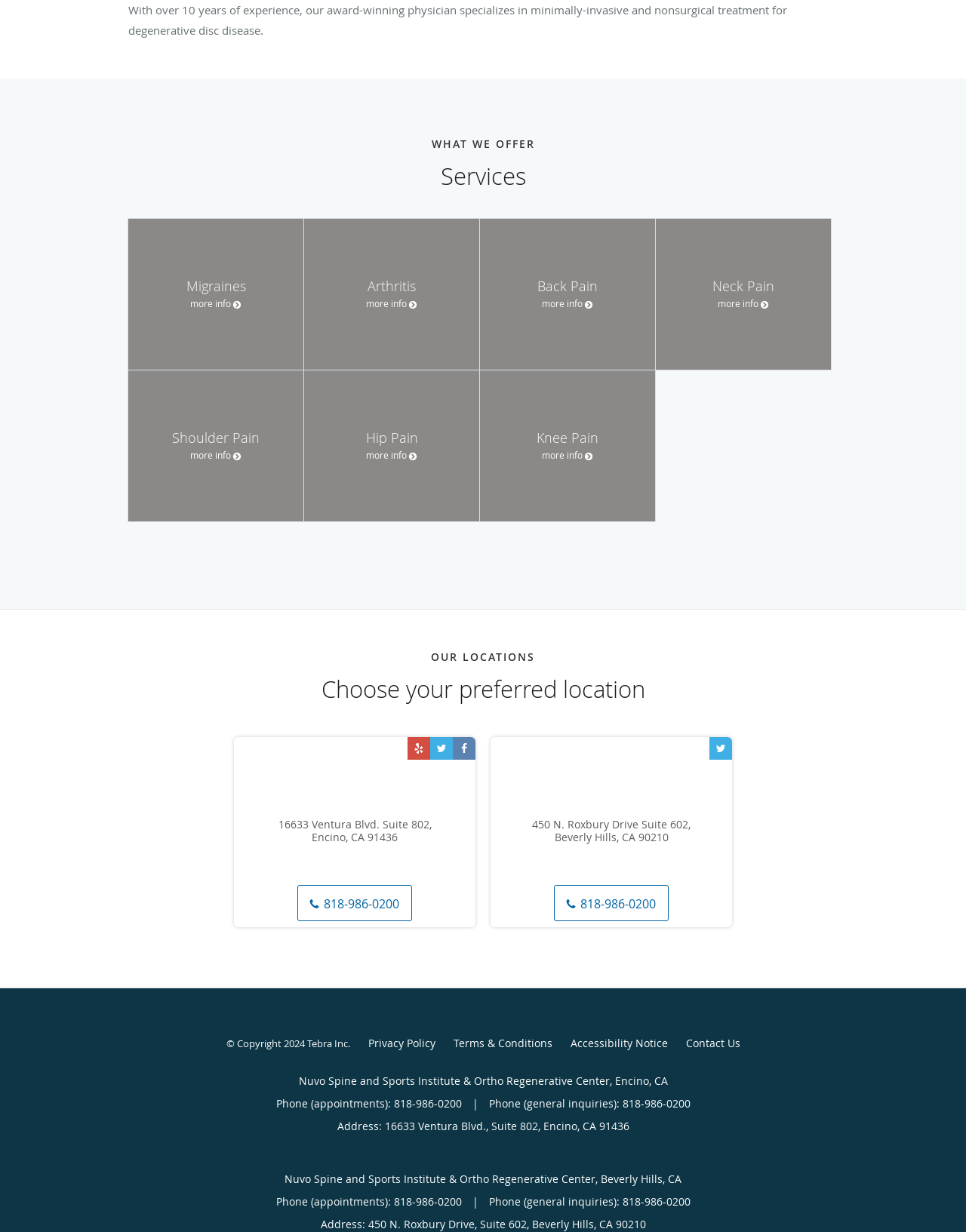Can you specify the bounding box coordinates of the area that needs to be clicked to fulfill the following instruction: "Check the 'Recent Posts' section"?

None